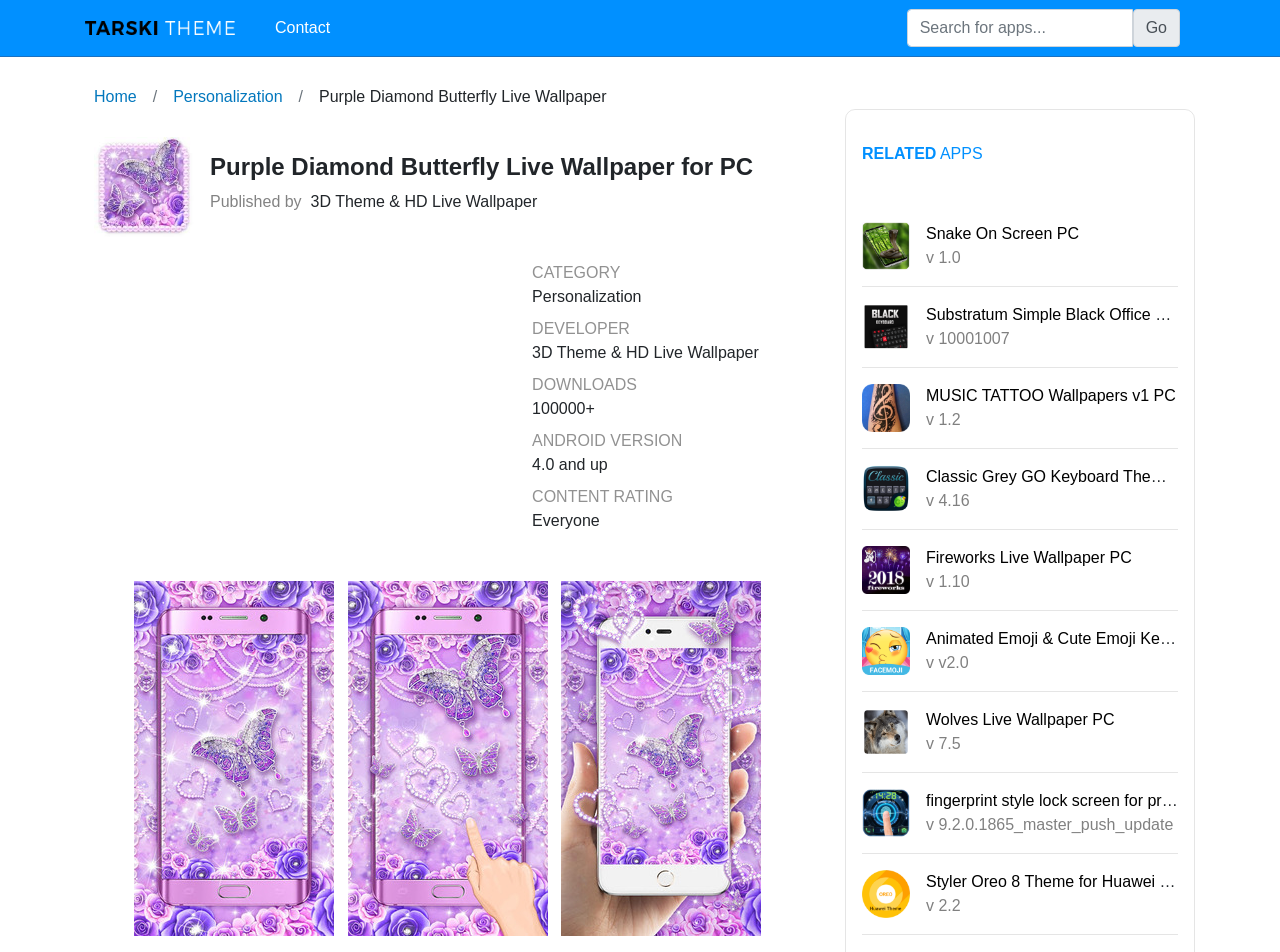Determine the bounding box coordinates of the region that needs to be clicked to achieve the task: "Click the 'Contact' link".

[0.209, 0.008, 0.264, 0.05]